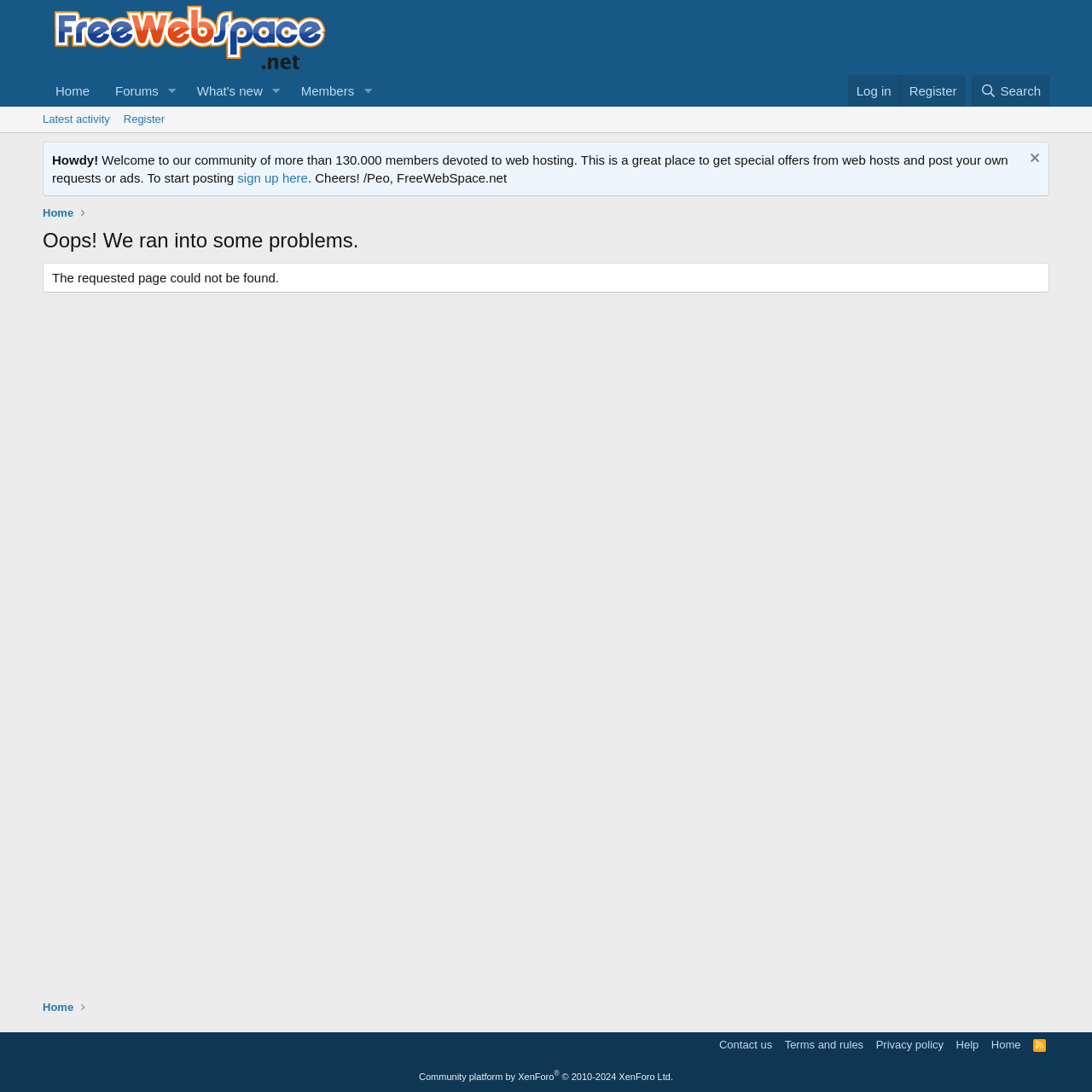Provide the bounding box coordinates for the UI element that is described as: "Log in".

[0.776, 0.069, 0.824, 0.098]